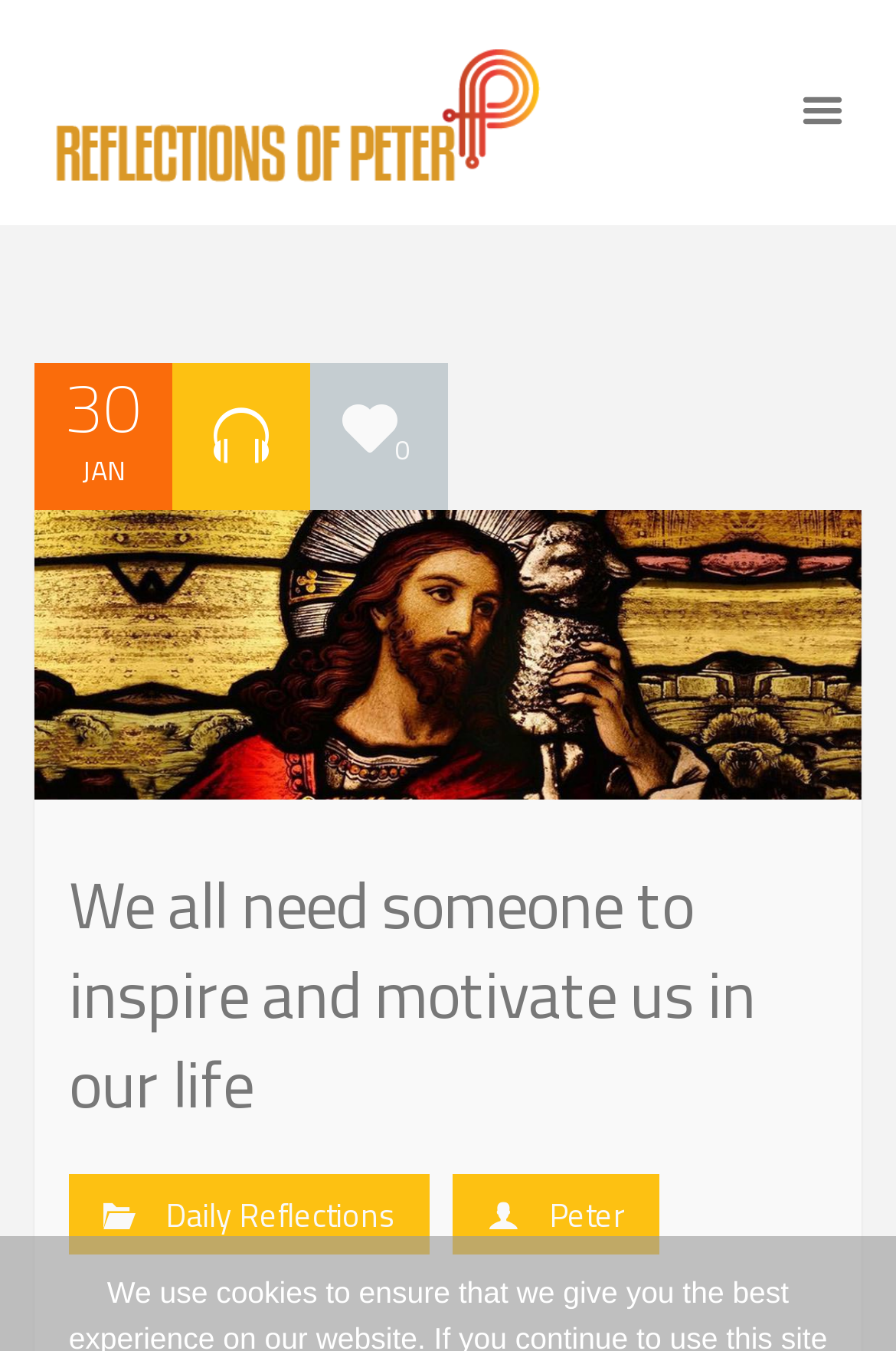Identify the bounding box coordinates for the UI element described as: "Peter". The coordinates should be provided as four floats between 0 and 1: [left, top, right, bottom].

[0.613, 0.881, 0.697, 0.917]